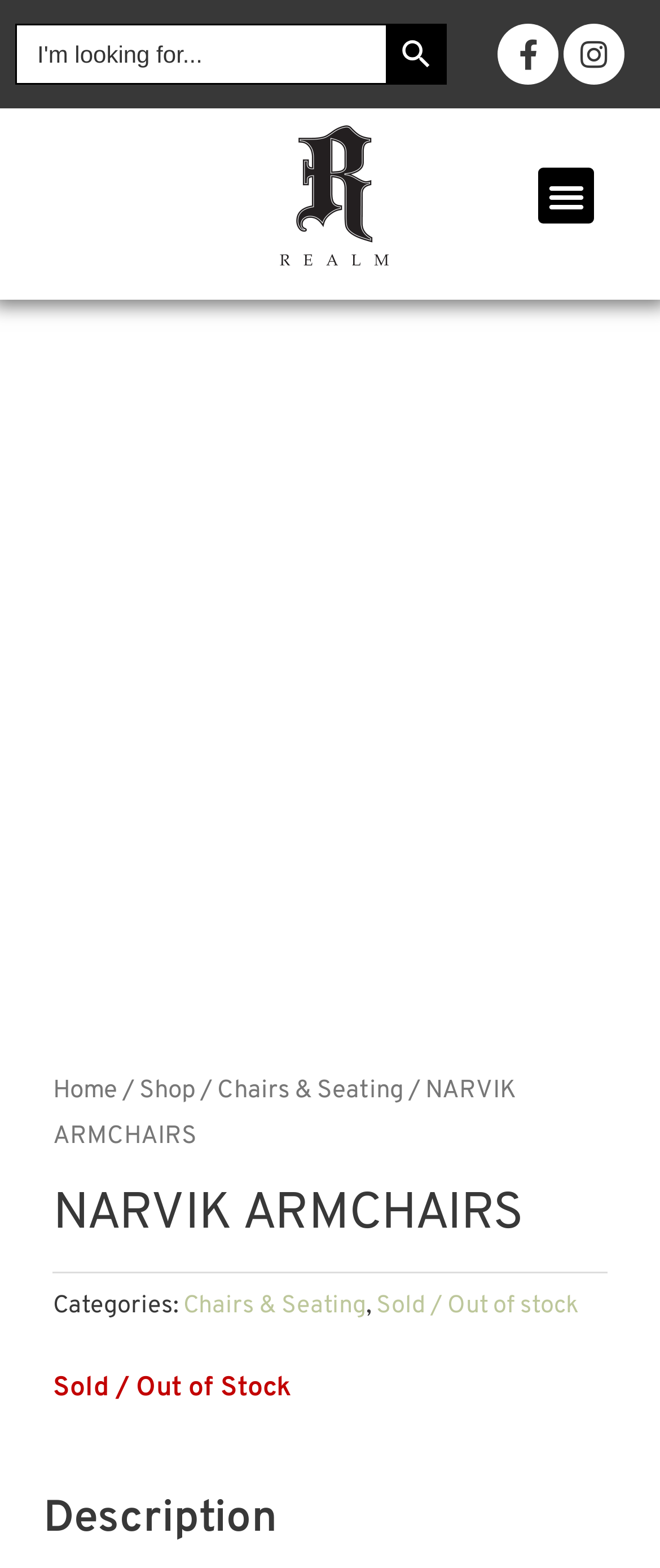How many social media links are there?
Craft a detailed and extensive response to the question.

There are two social media links, one for Facebook and one for Instagram, located at the top right corner of the webpage.